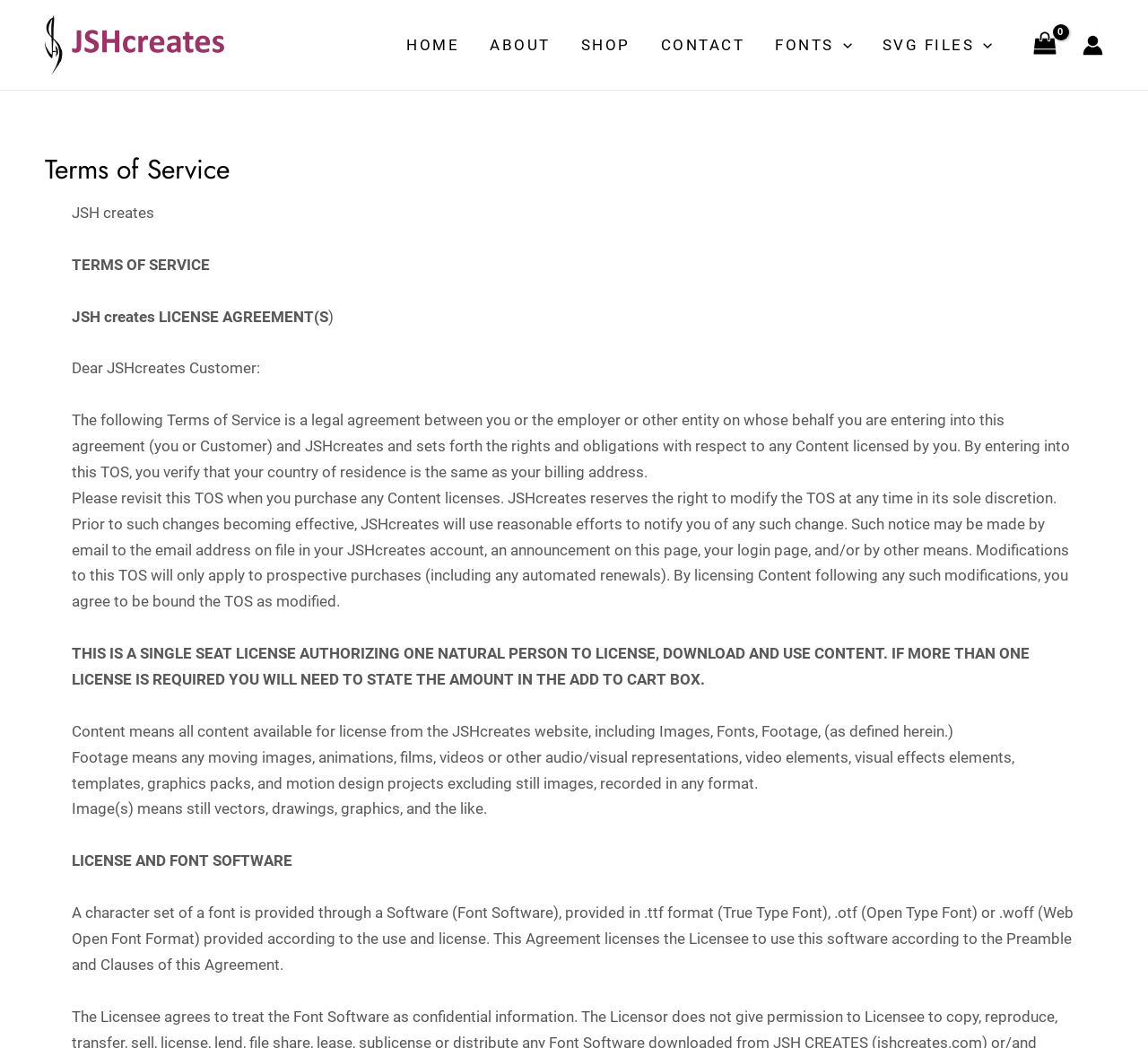Extract the primary header of the webpage and generate its text.

Terms of Service